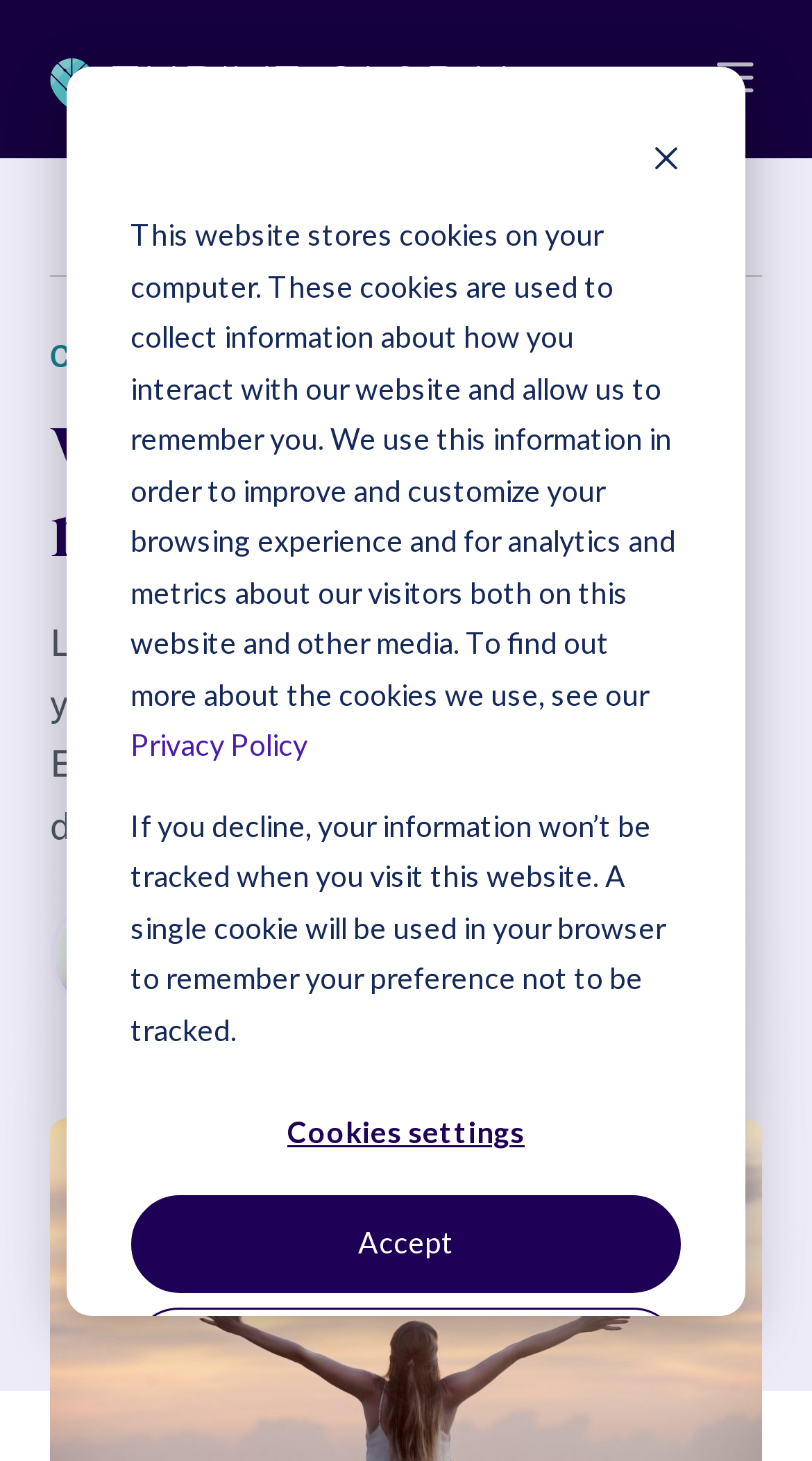Using the description "Cookies settings", locate and provide the bounding box of the UI element.

[0.161, 0.743, 0.839, 0.809]